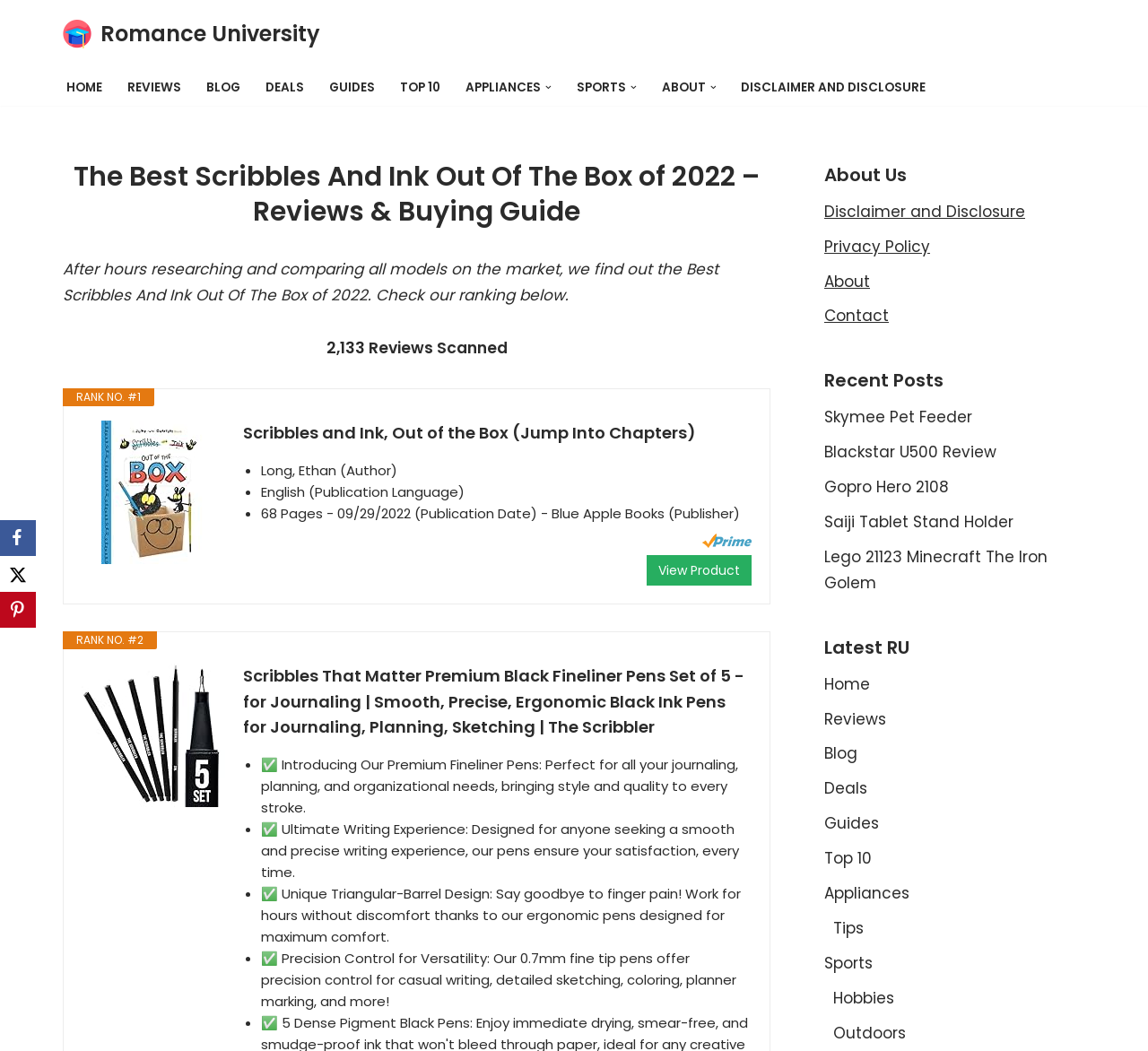How many reviews were scanned for the Best Scribbles And Ink Out Of The Box?
Respond to the question with a single word or phrase according to the image.

2,133 Reviews